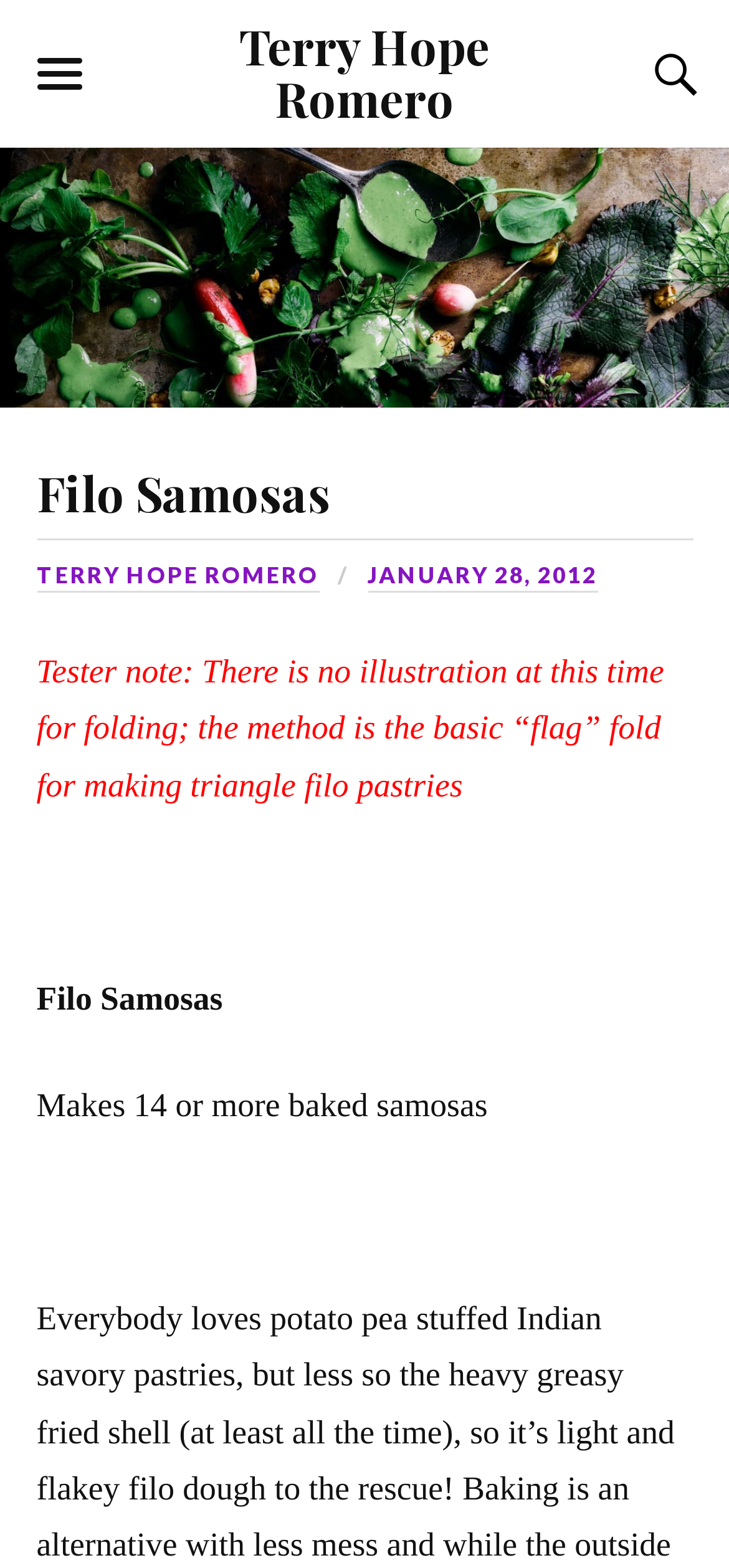Provide a thorough and detailed response to the question by examining the image: 
How many samosas can be made with this recipe?

I found the yield of the recipe by looking at the StaticText 'Makes 14 or more baked samosas', which suggests that this recipe can make 14 or more samosas.